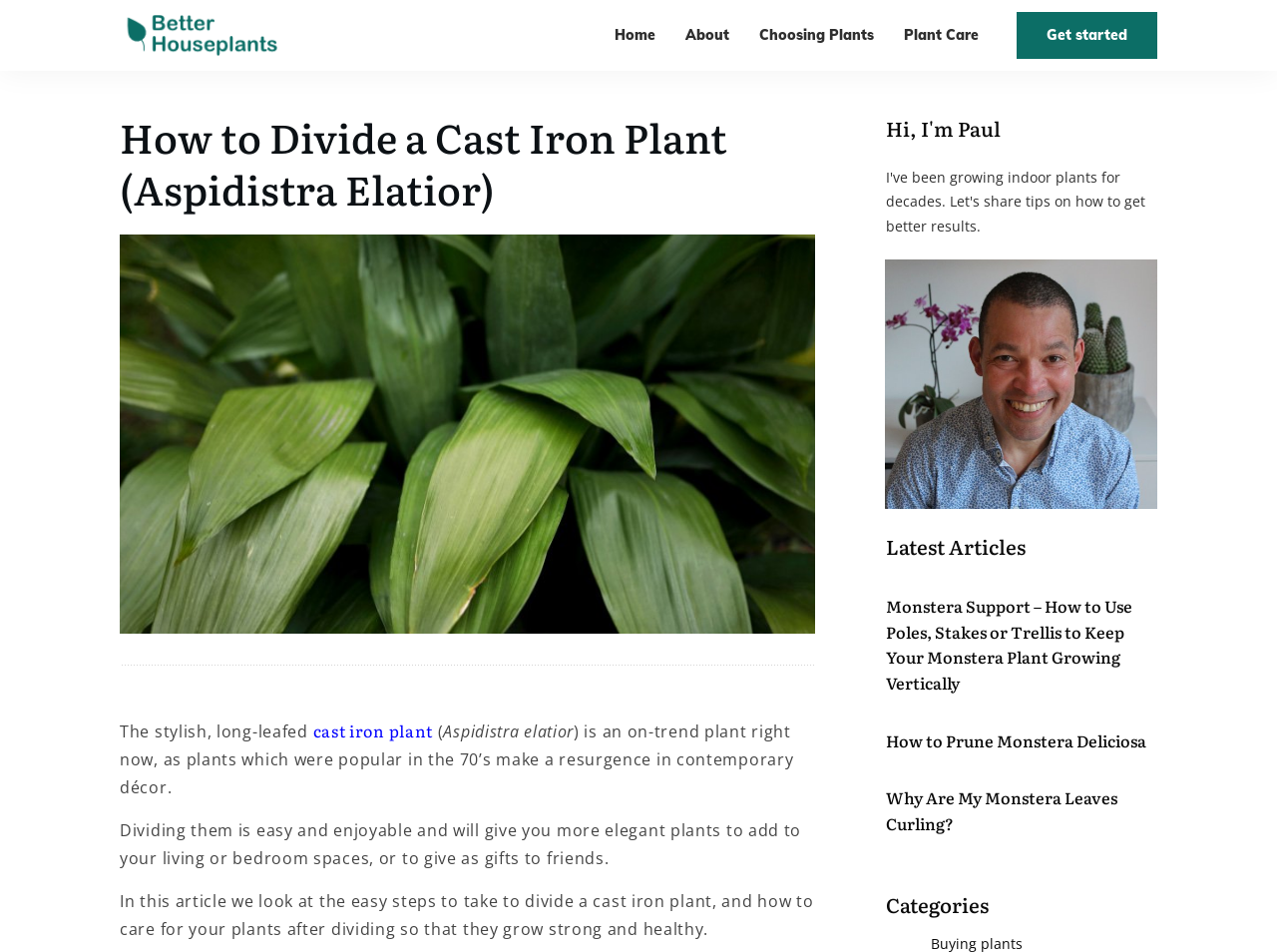Bounding box coordinates should be in the format (top-left x, top-left y, bottom-right x, bottom-right y) and all values should be floating point numbers between 0 and 1. Determine the bounding box coordinate for the UI element described as: How to Prune Monstera Deliciosa

[0.694, 0.765, 0.898, 0.79]